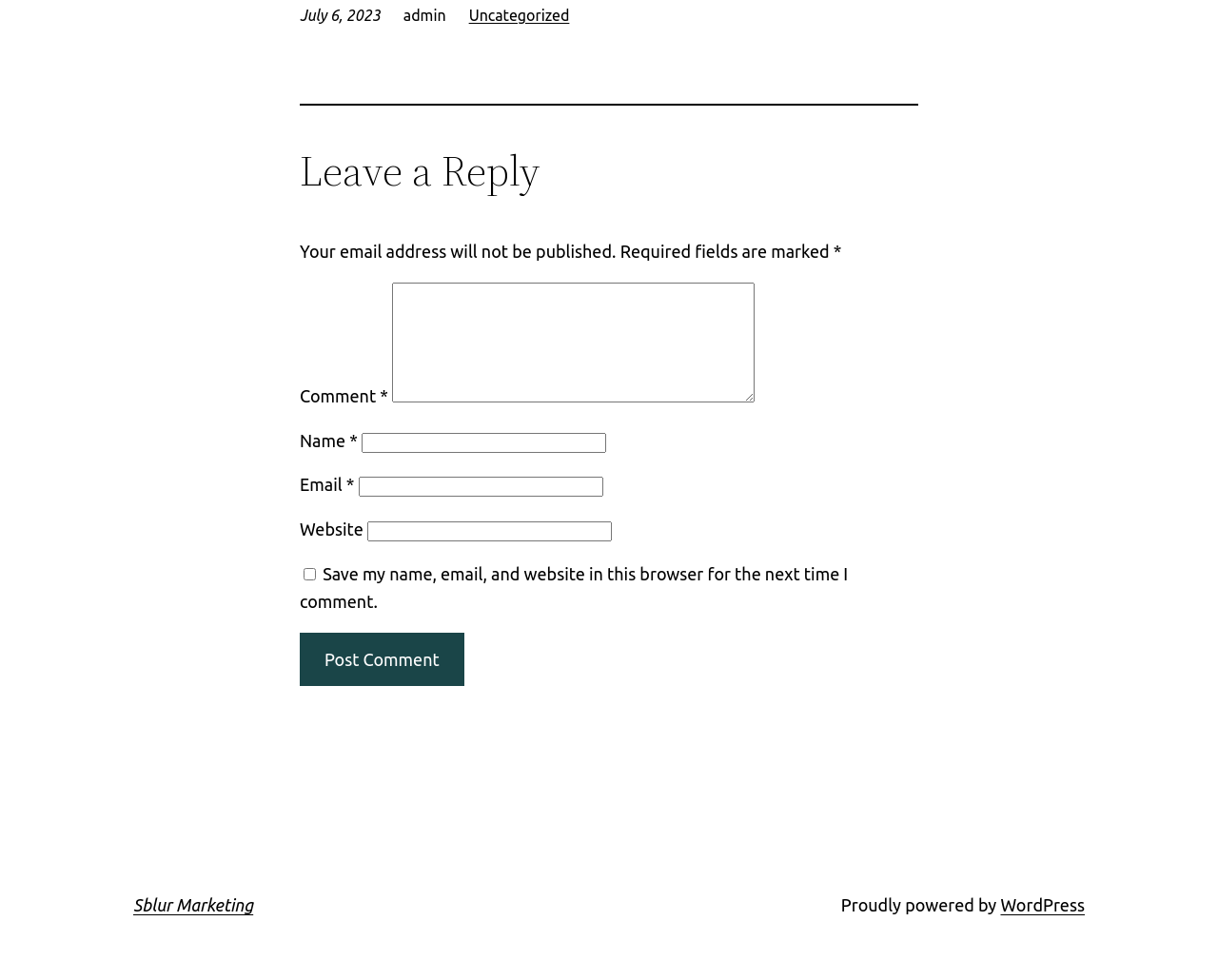Please determine the bounding box coordinates for the element that should be clicked to follow these instructions: "Input your email".

[0.294, 0.487, 0.495, 0.507]